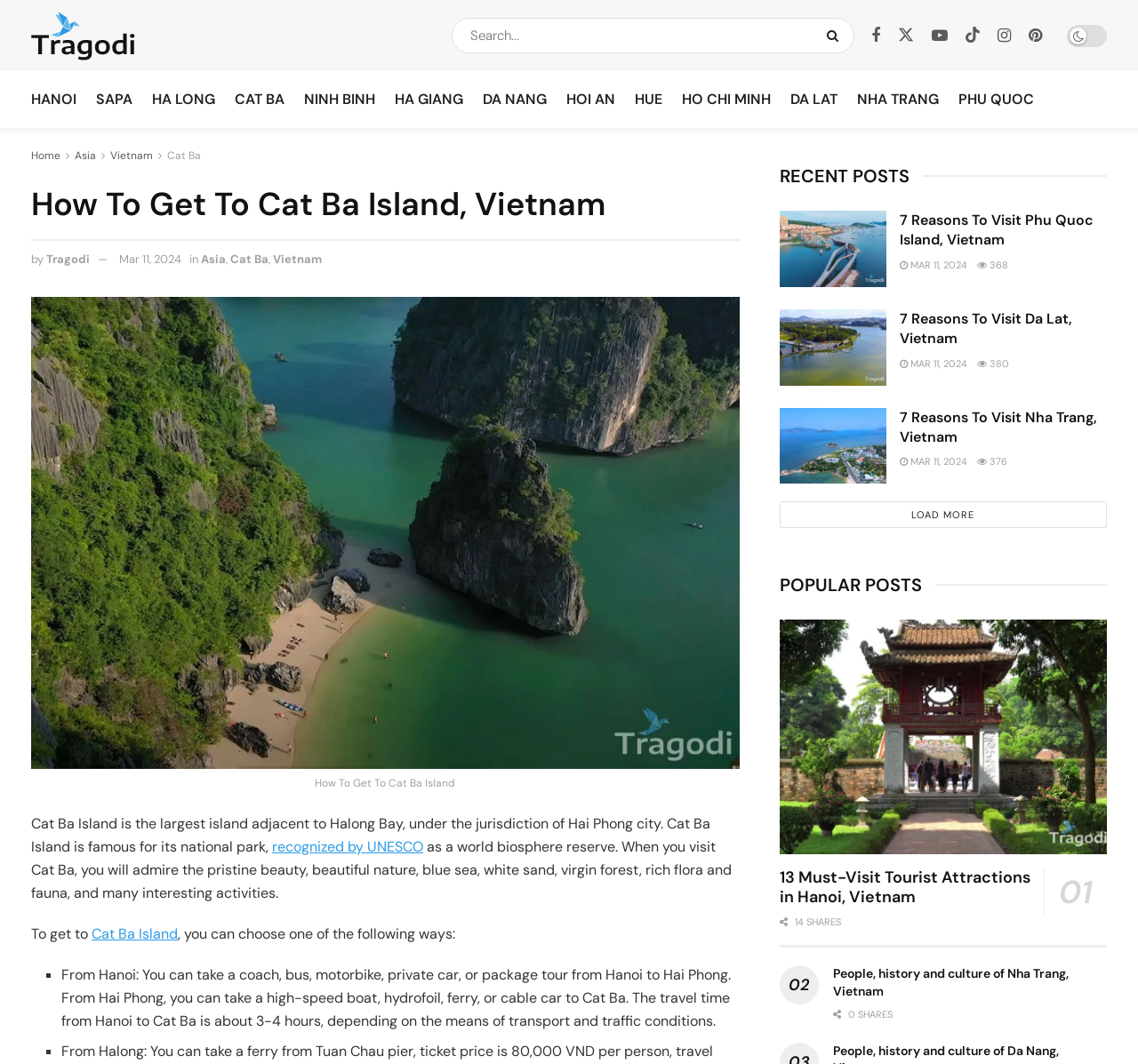Find the bounding box of the element with the following description: "EXTRA GIVE". The coordinates must be four float numbers between 0 and 1, formatted as [left, top, right, bottom].

None